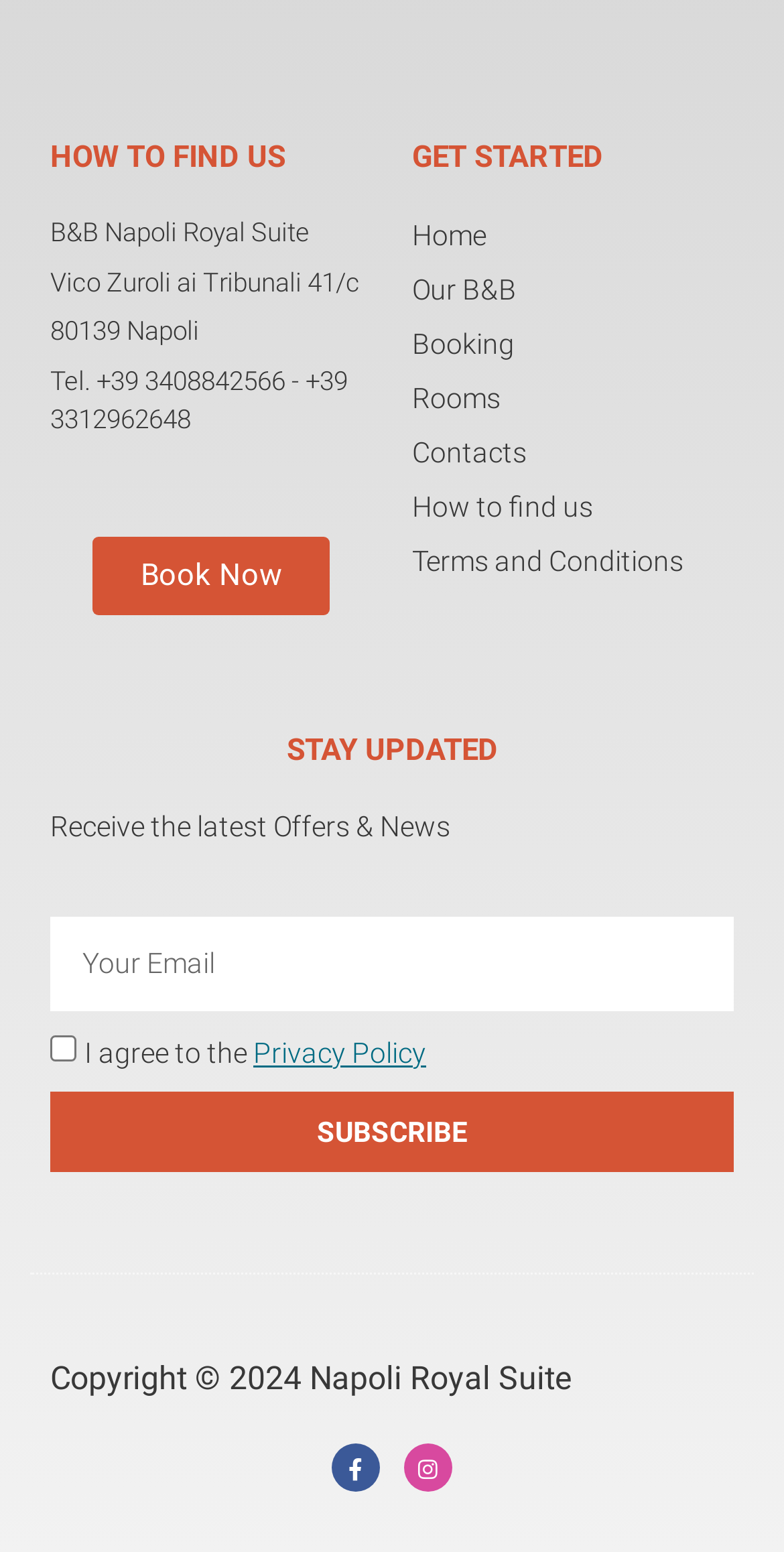Please reply to the following question using a single word or phrase: 
What is the phone number to contact B&B Napoli Royal Suite?

+39 3408842566 or +39 3312962648